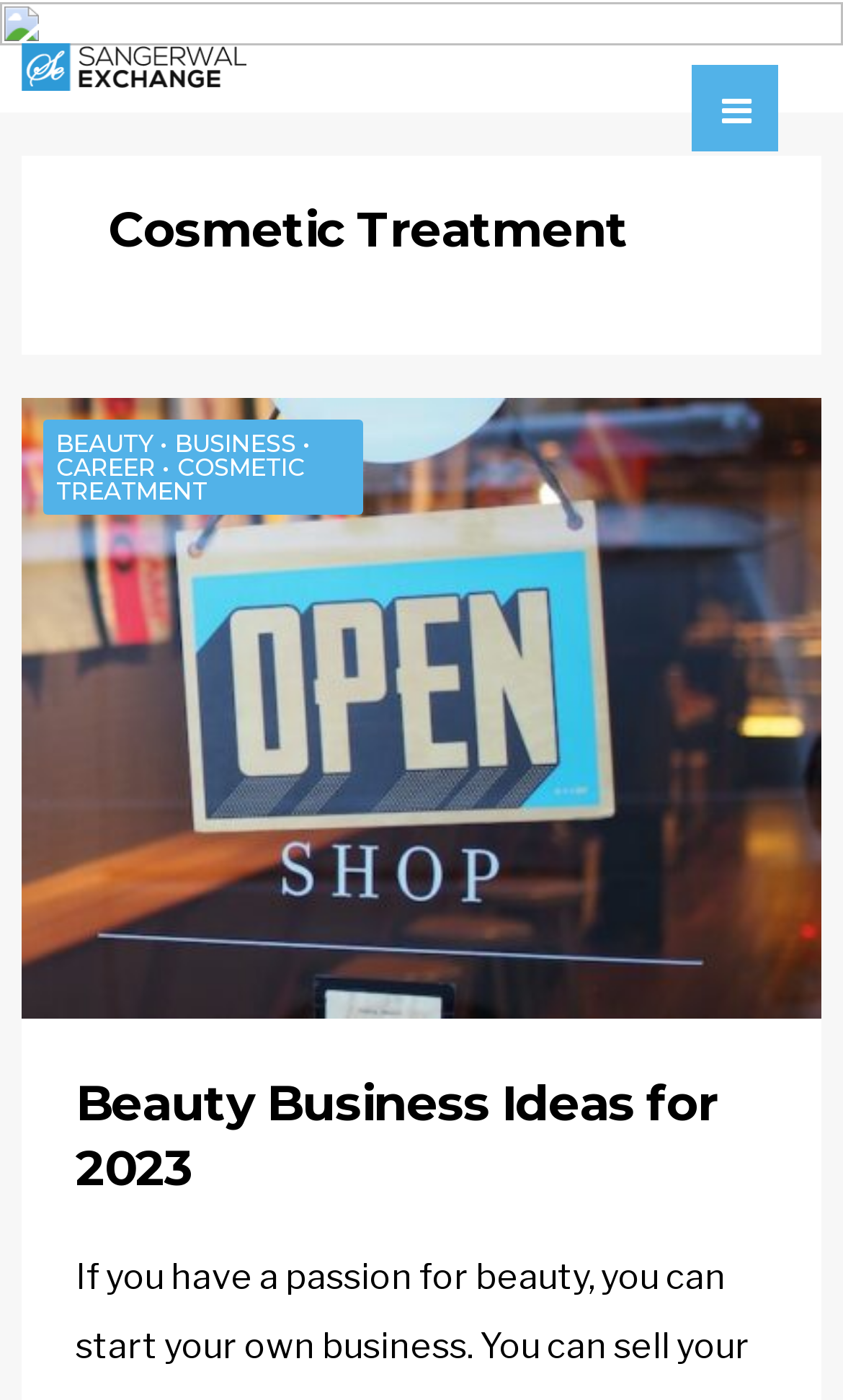Examine the screenshot and answer the question in as much detail as possible: What is the category of 'COSMETIC TREATMENT'?

The category of 'COSMETIC TREATMENT' can be determined by looking at the navigation links on the webpage. 'COSMETIC TREATMENT' is listed alongside 'BEAUTY' and 'BUSINESS', suggesting that it is a subcategory of 'BEAUTY'.